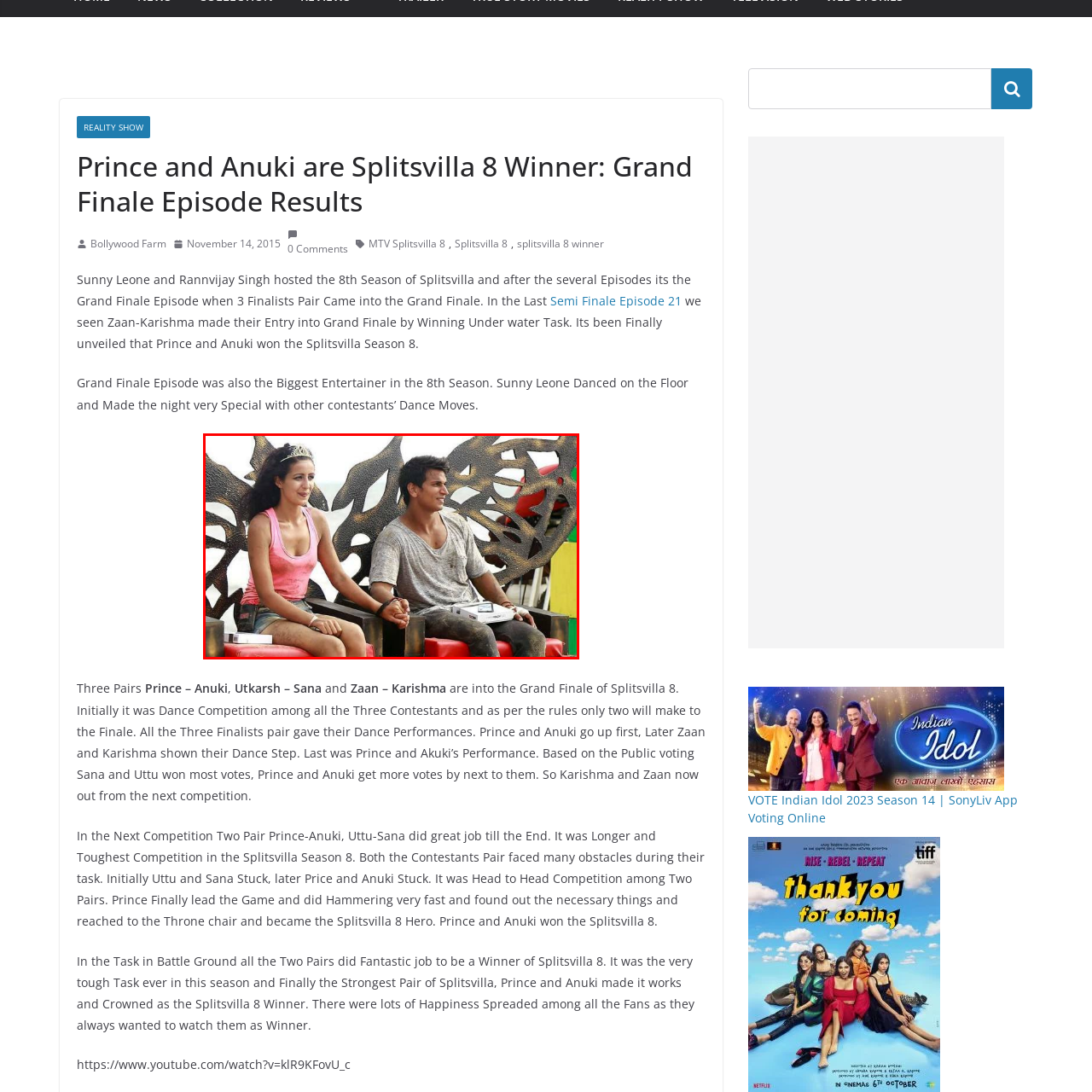Provide a thorough description of the scene depicted within the red bounding box.

In the grand finale of MTV's "Splitsvilla 8," Prince and Anuki are captured in a moment of triumph as they celebrate their victory. Seated on a distinctive throne adorned with elaborate designs, they hold hands, symbolizing their bond and teamwork throughout the competition. Anuki is seen wearing a tiara, highlighting her status as the winner, while both contestants are dressed in casual attire, reflecting the gritty challenges they faced during the season. This pivotal moment marks the culmination of their journey in the competition, which was filled with intense dance performances and public voting, ultimately leading them to their well-deserved title as champions.